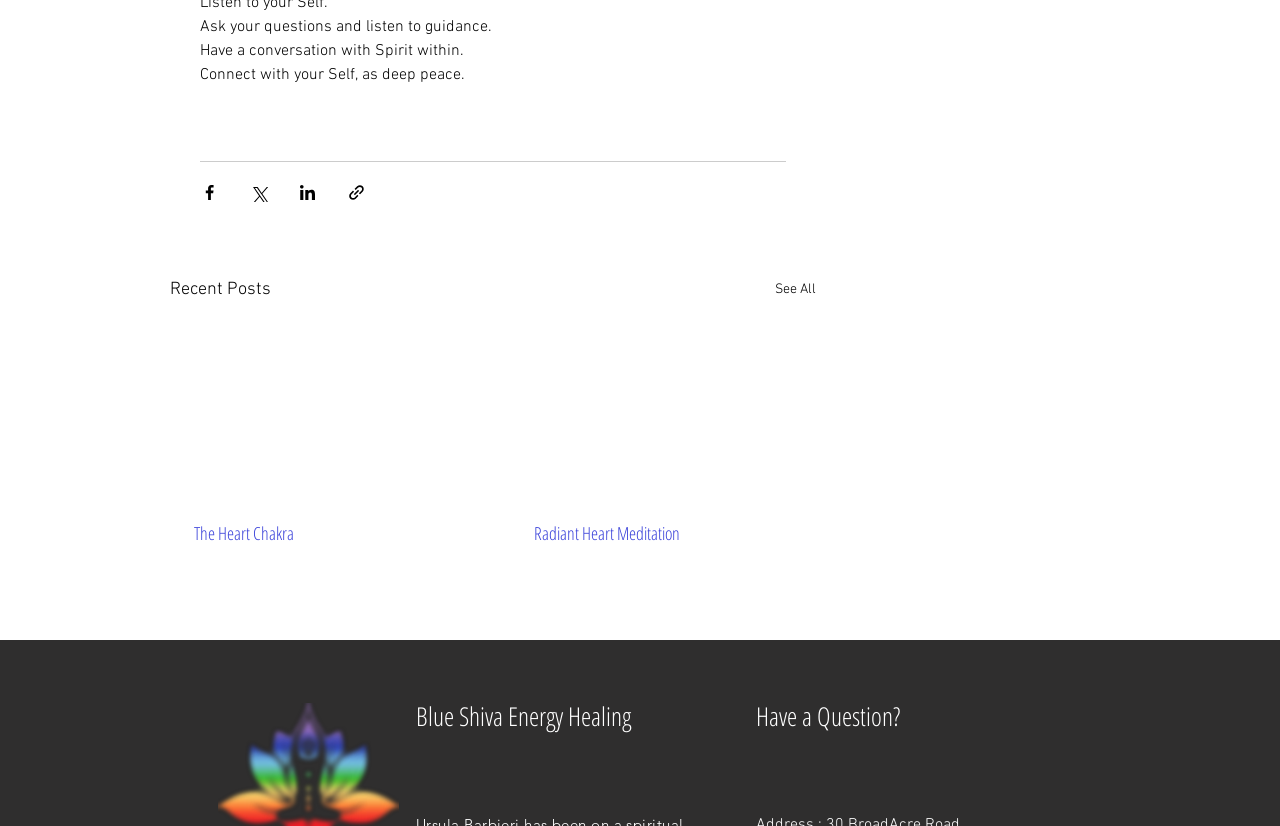Respond to the following question with a brief word or phrase:
What is the name of the energy healing service?

Blue Shiva Energy Healing